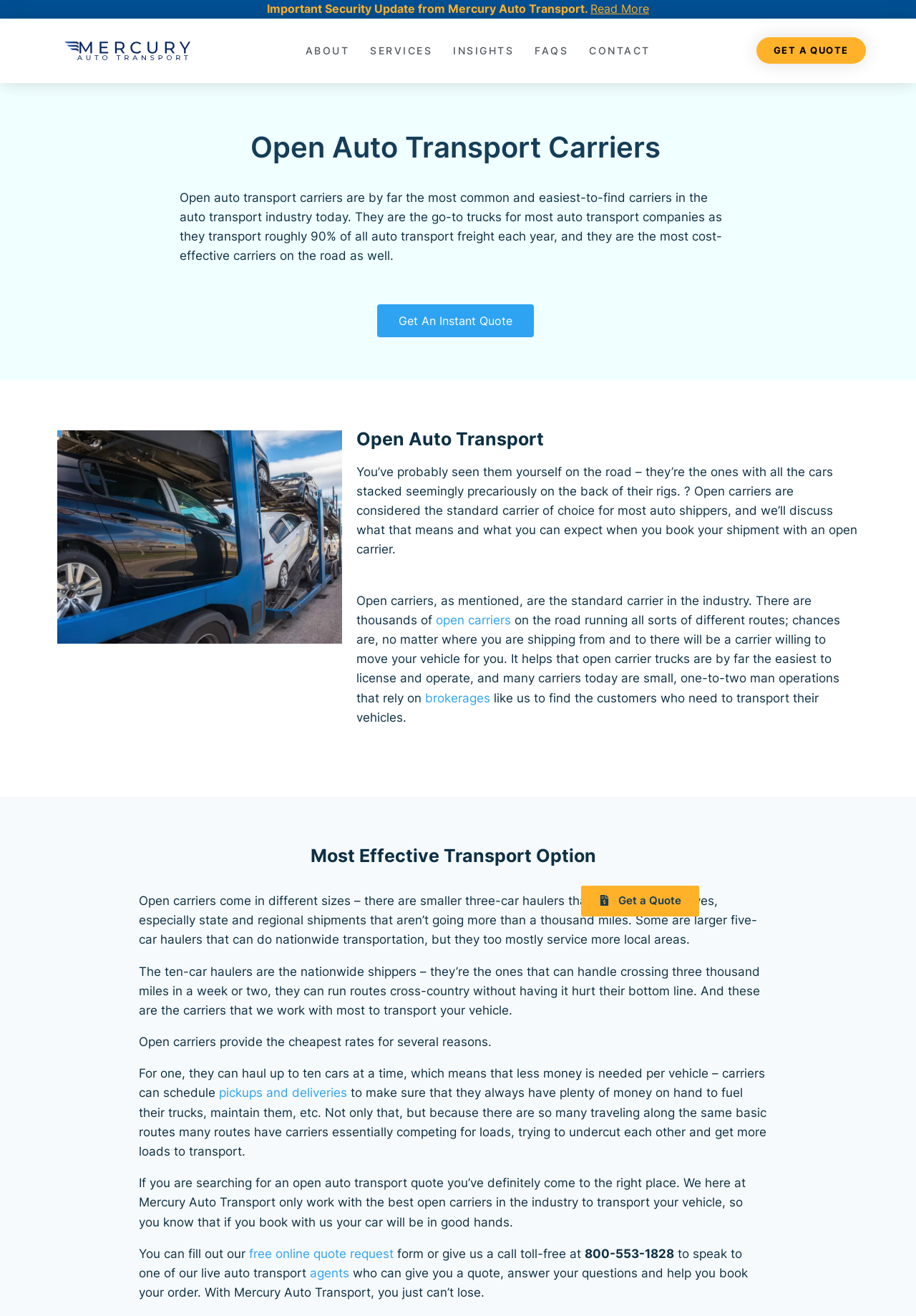How many types of open carriers are mentioned?
Using the image, elaborate on the answer with as much detail as possible.

The webpage mentions three types of open carriers: smaller three-car haulers, larger five-car haulers, and ten-car haulers that can handle nationwide transportation.